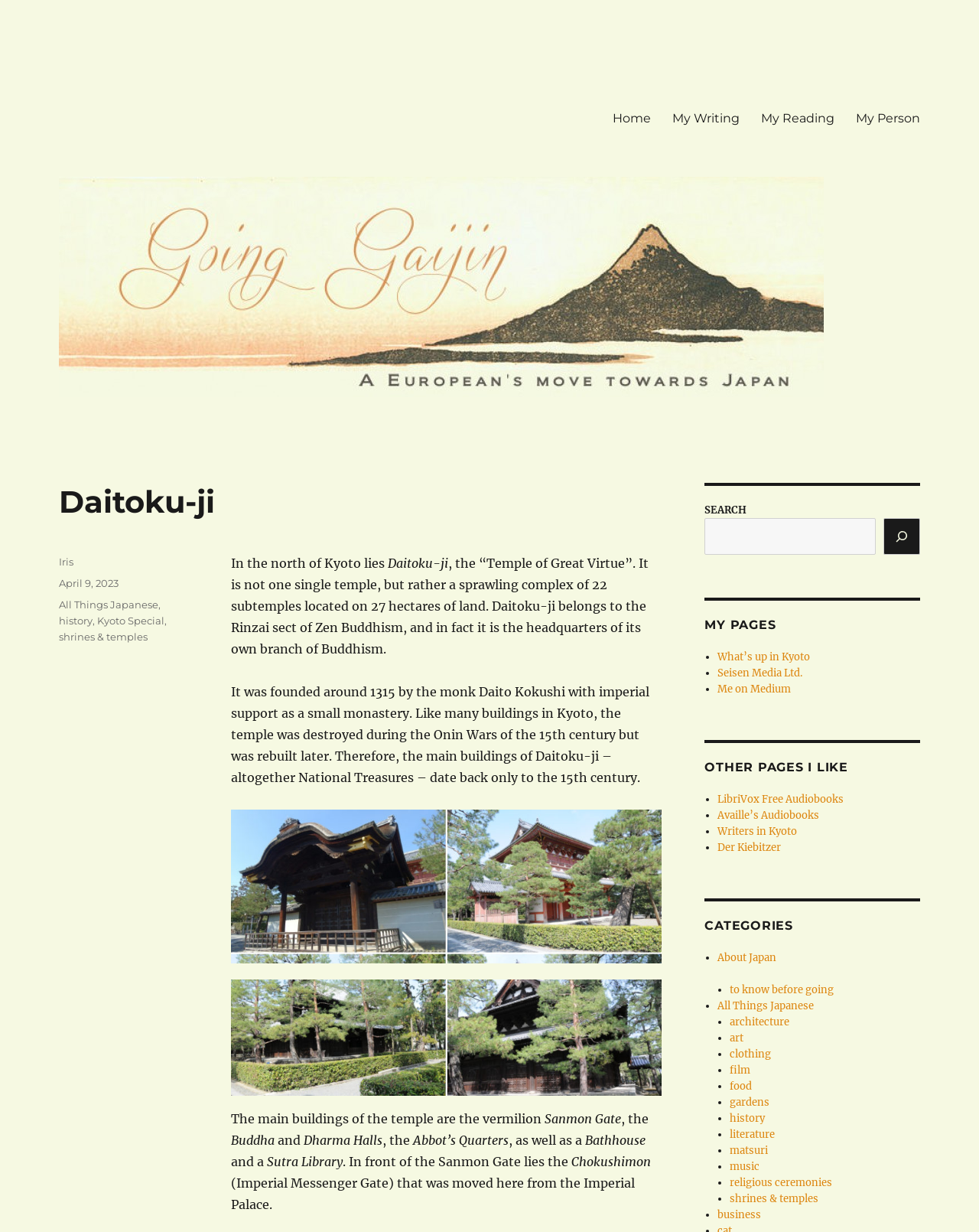Using the information from the screenshot, answer the following question thoroughly:
What is the name of the temple complex?

Based on the webpage content, specifically the heading 'Daitoku-ji' and the description 'In the north of Kyoto lies the “Temple of Great Virtue”.', I can infer that the name of the temple complex is Daitoku-ji.